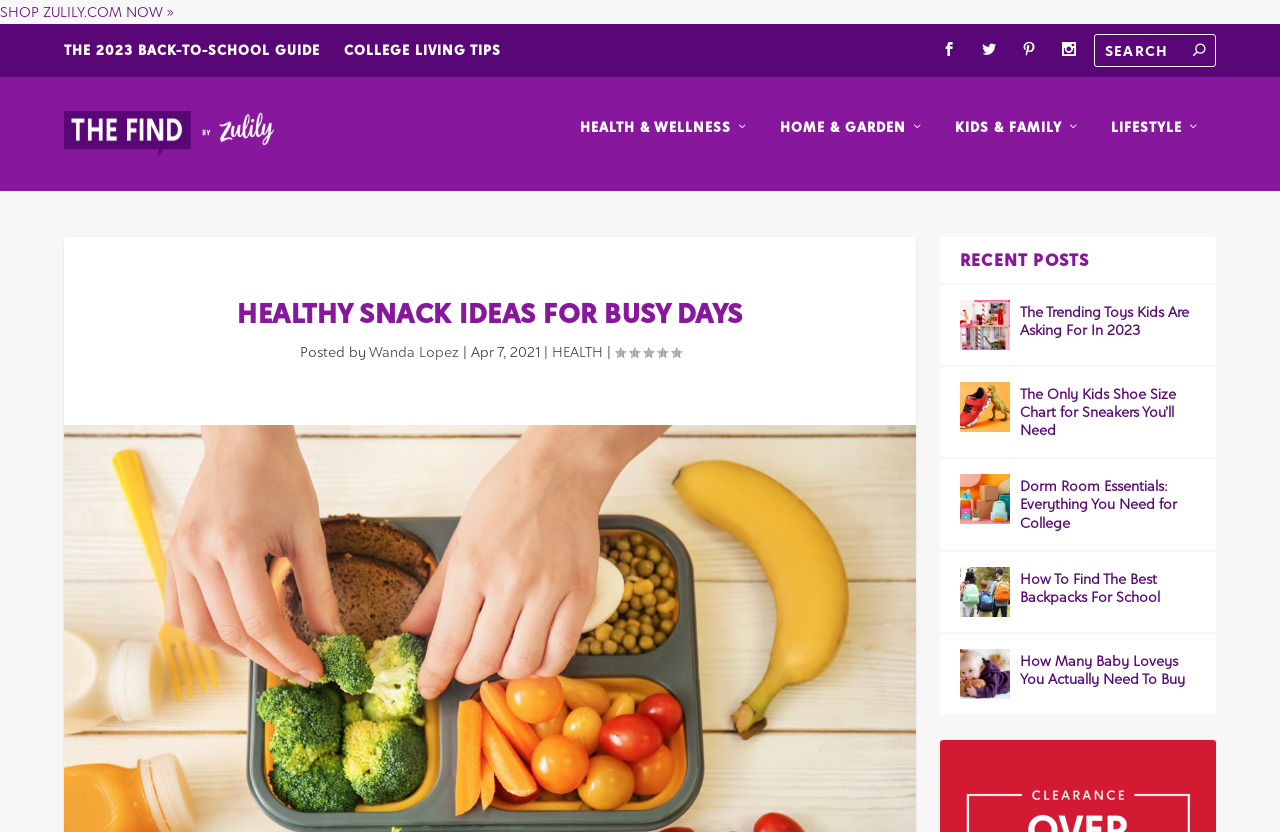Identify the bounding box coordinates for the element you need to click to achieve the following task: "Read the article about healthy snack ideas". Provide the bounding box coordinates as four float numbers between 0 and 1, in the form [left, top, right, bottom].

[0.097, 0.345, 0.669, 0.397]